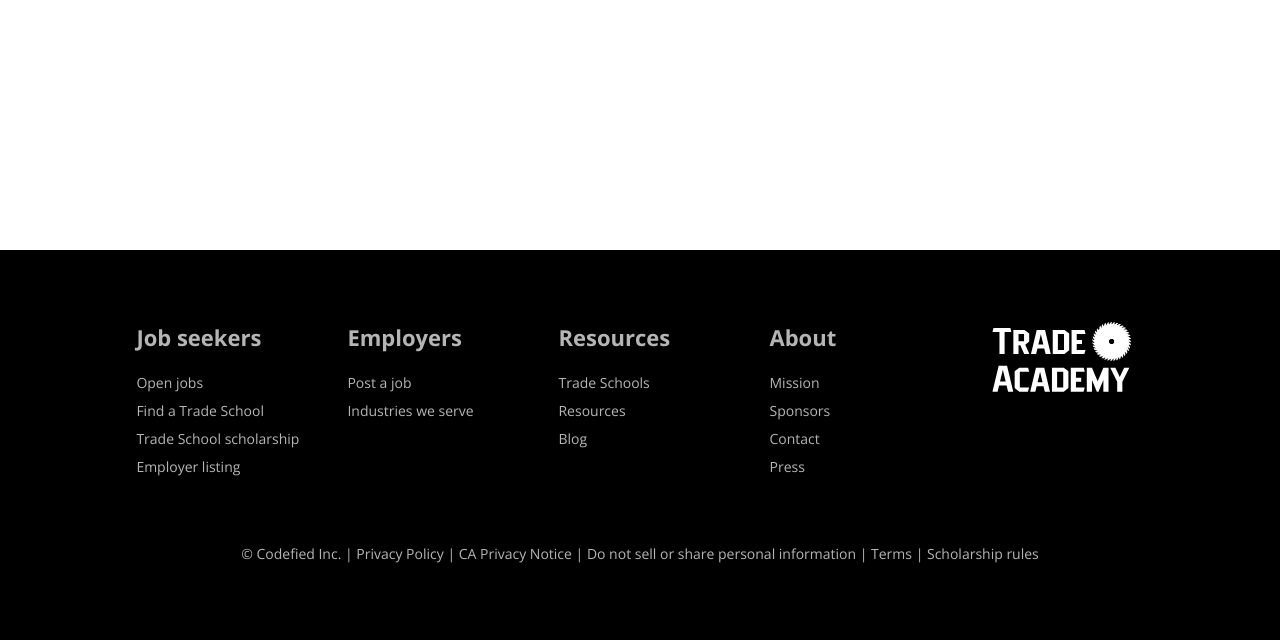Locate the bounding box of the UI element with the following description: "Find a Trade School".

[0.107, 0.628, 0.206, 0.658]